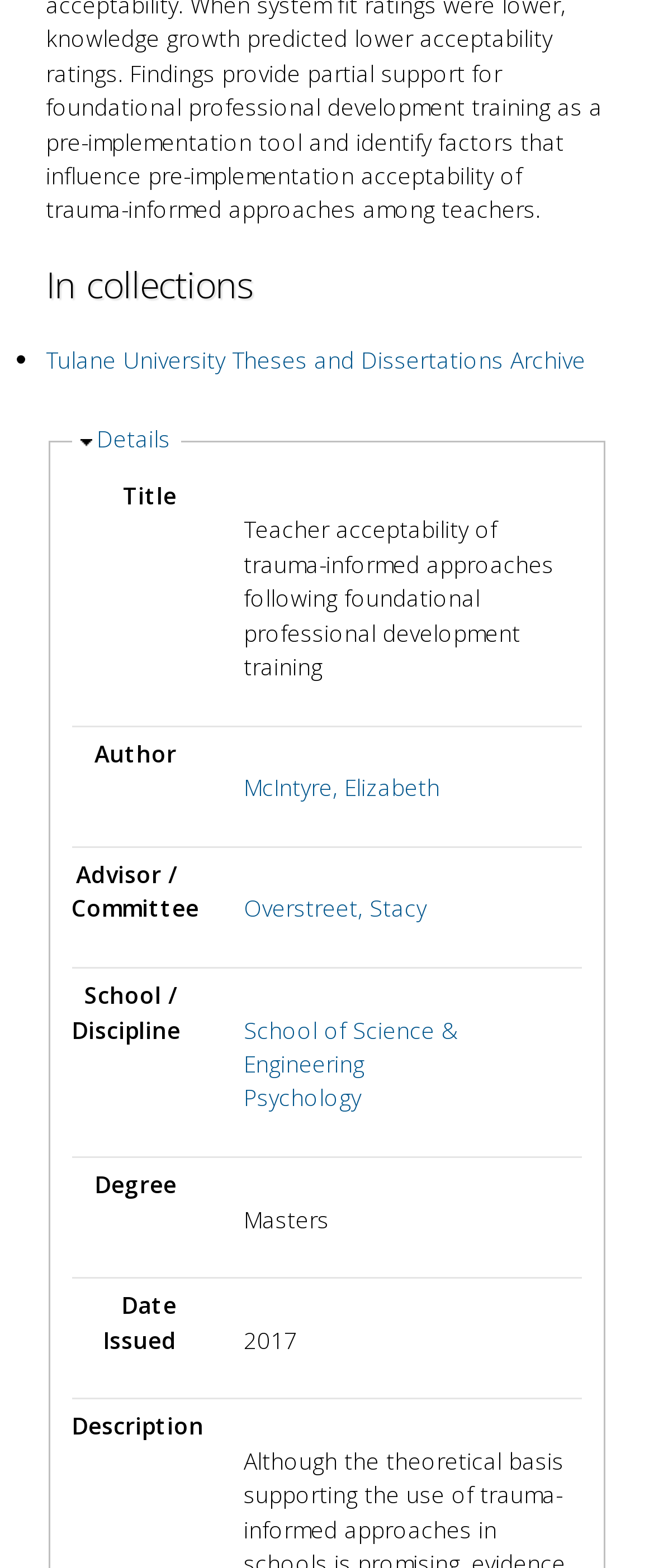From the webpage screenshot, identify the region described by title="QR Code". Provide the bounding box coordinates as (top-left x, top-left y, bottom-right x, bottom-right y), with each value being a floating point number between 0 and 1.

None